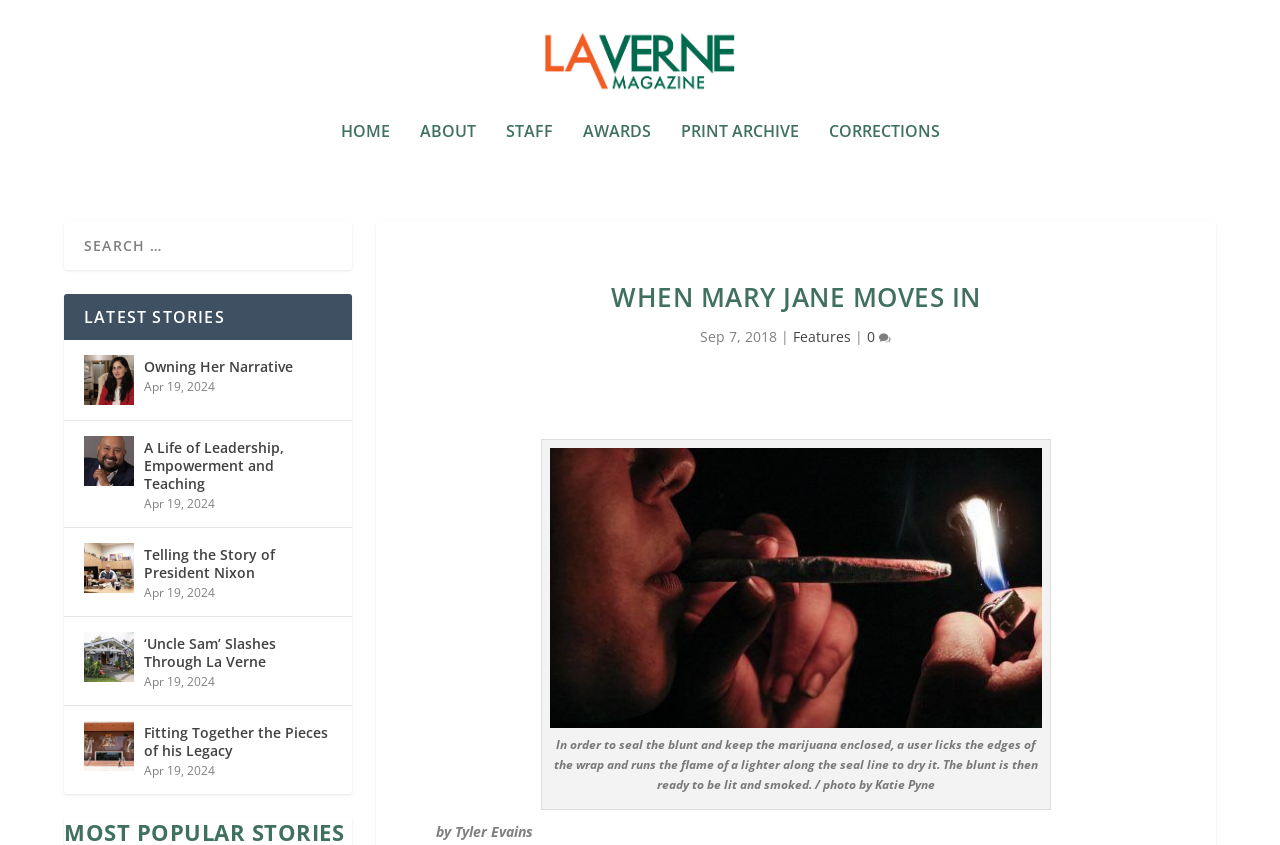Carefully observe the image and respond to the question with a detailed answer:
Who is the author of the main article?

The author of the main article can be found at the bottom of the article, where it says 'by Tyler Evains' in a static text element.